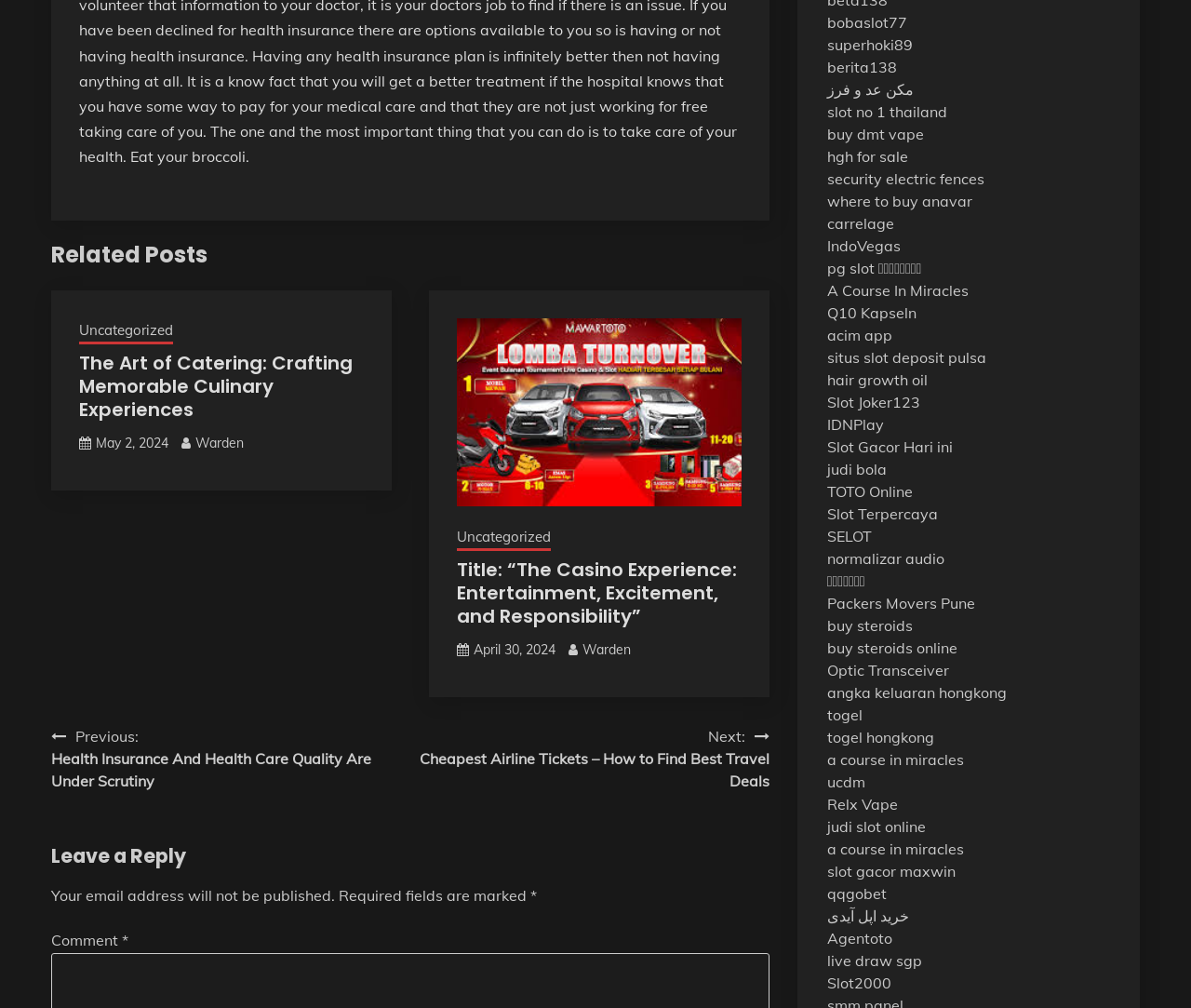What is the category of the first related post?
Answer the question based on the image using a single word or a brief phrase.

Uncategorized